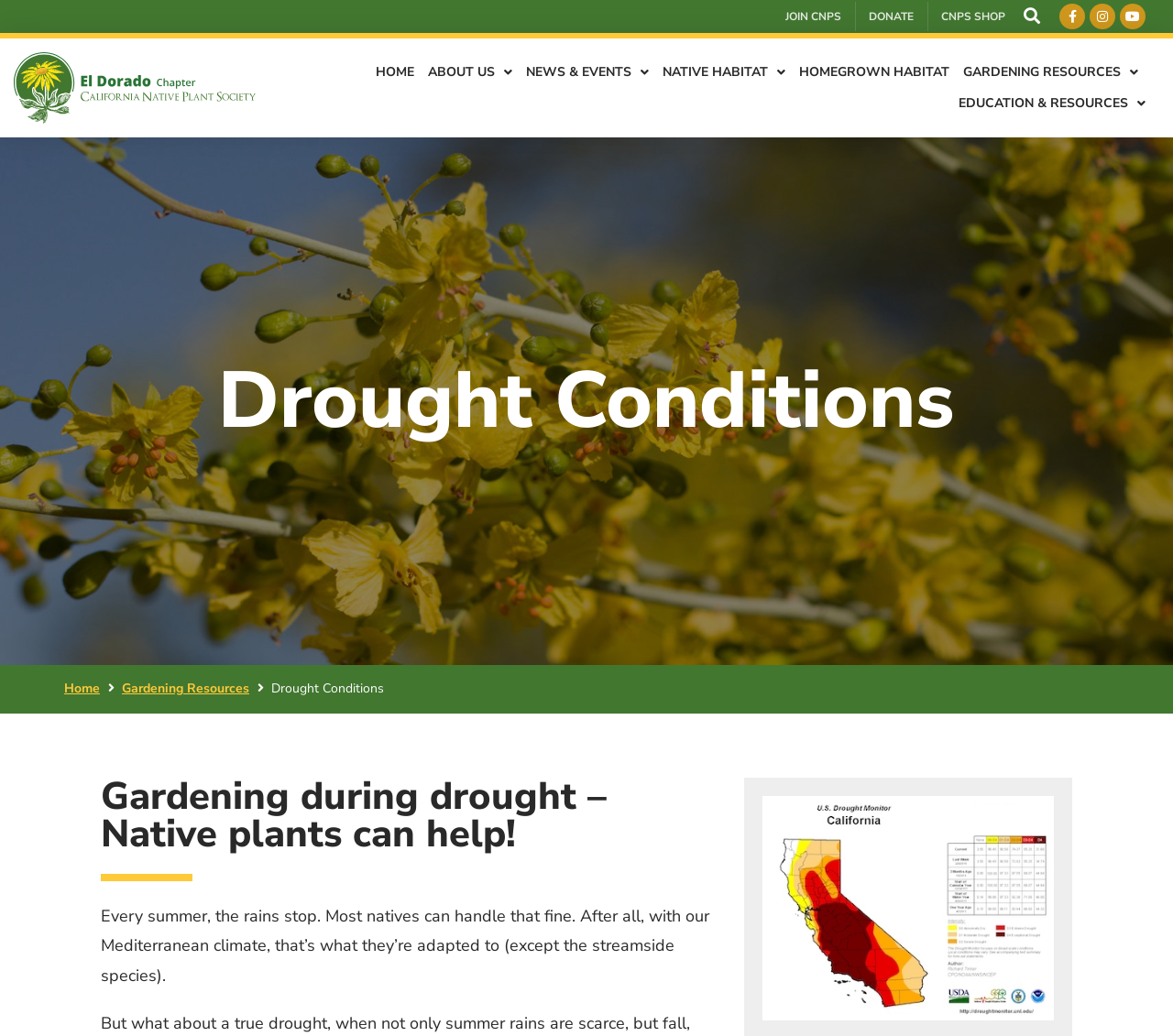For the following element description, predict the bounding box coordinates in the format (top-left x, top-left y, bottom-right x, bottom-right y). All values should be floating point numbers between 0 and 1. Description: Education & Resources

[0.817, 0.085, 0.977, 0.115]